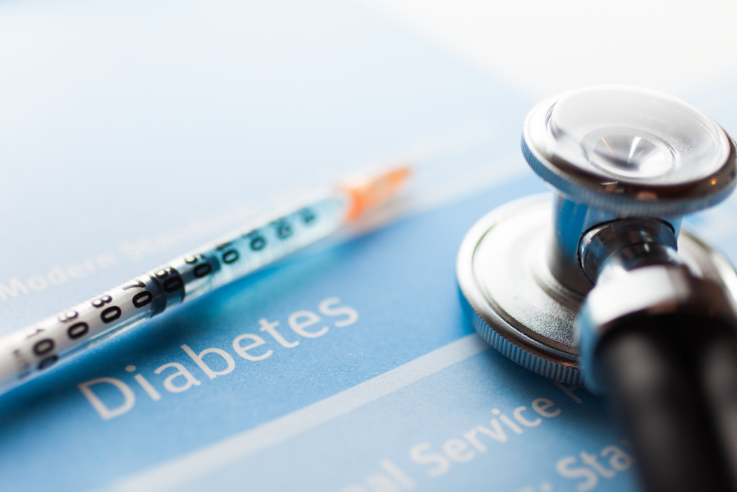Please give a short response to the question using one word or a phrase:
What is the purpose of the stethoscope?

Medical examinations